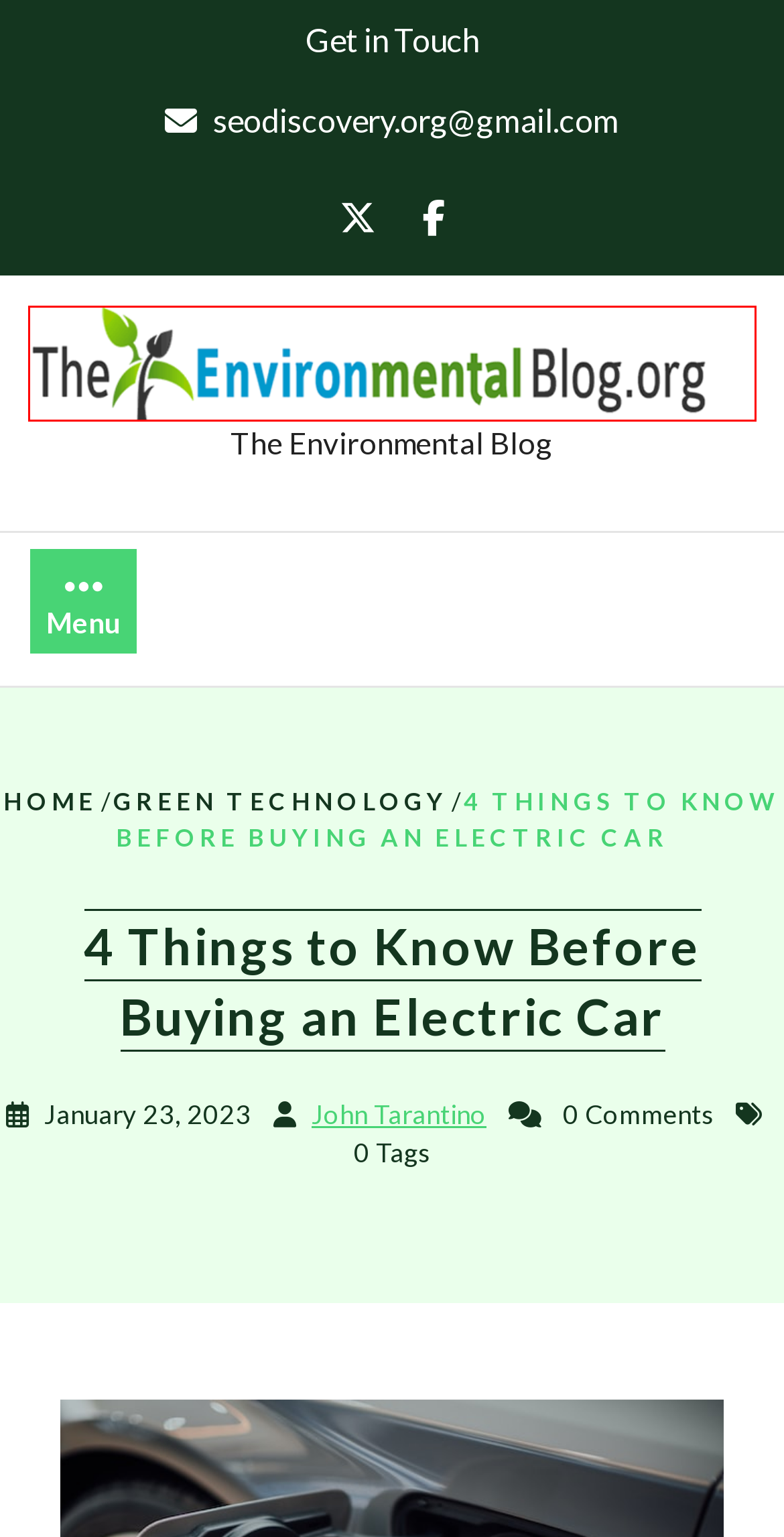Review the webpage screenshot provided, noting the red bounding box around a UI element. Choose the description that best matches the new webpage after clicking the element within the bounding box. The following are the options:
A. John Tarantino, Author at The Environmental Blog
B. 10 good green habits to save the Planet - The Environmental Blog
C. Alternative Fuels Data Center: Electric Vehicle Benefits and Considerations
D. Green Technology Archives - The Environmental Blog
E. What Are the Most Eco-Friendly Types of Water Filters? - The Environmental Blog
F. The Environmental Blog - The Environmental Blog
G. How to Build an Eco-Friendly Home - The Environmental Blog
H. Free Green Farm WordPress Theme - Ovation Themes

F